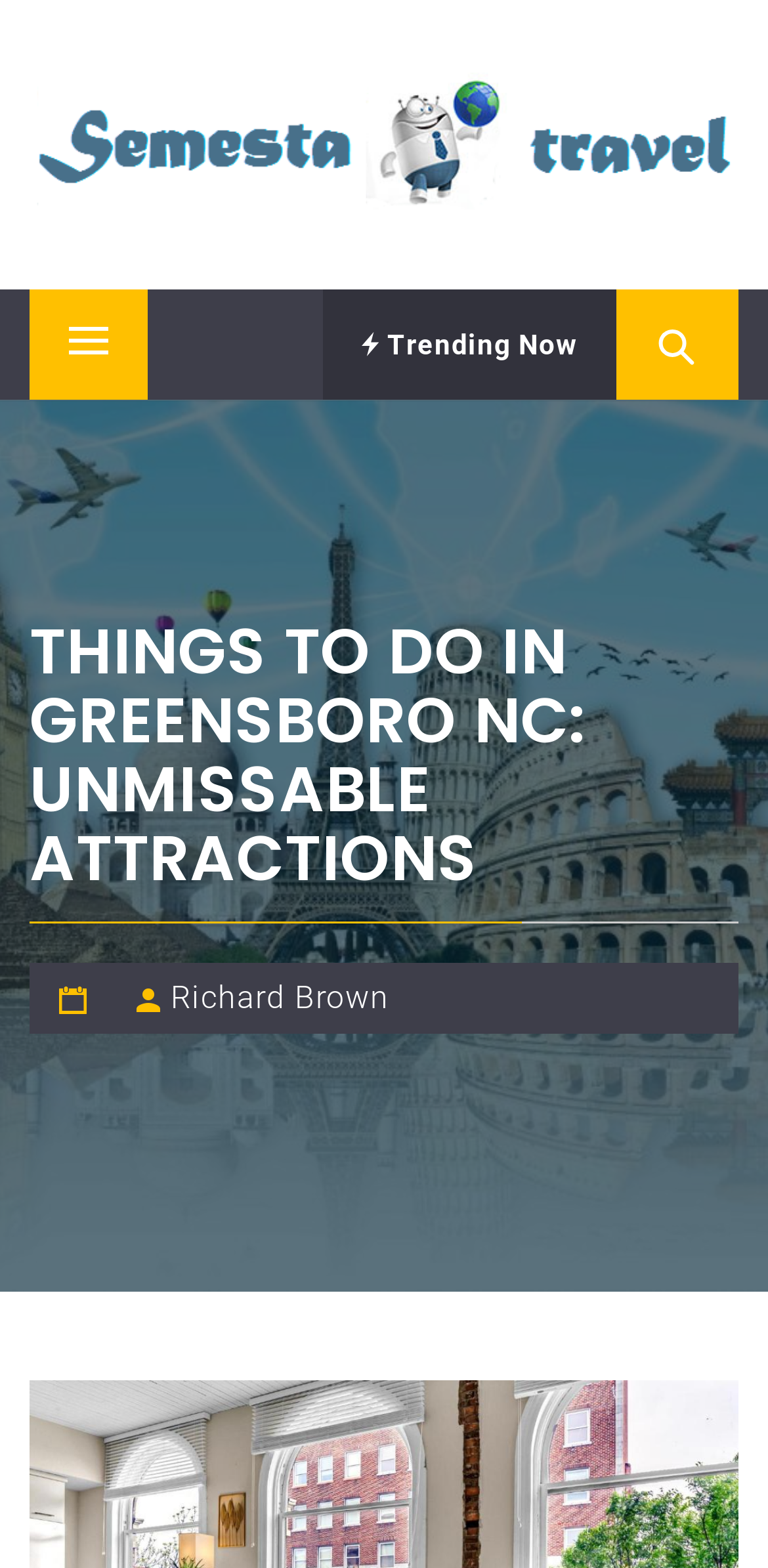Identify the bounding box coordinates for the UI element described as: "parent_node: SEMESTA TRAVEL". The coordinates should be provided as four floats between 0 and 1: [left, top, right, bottom].

[0.038, 0.076, 0.962, 0.105]